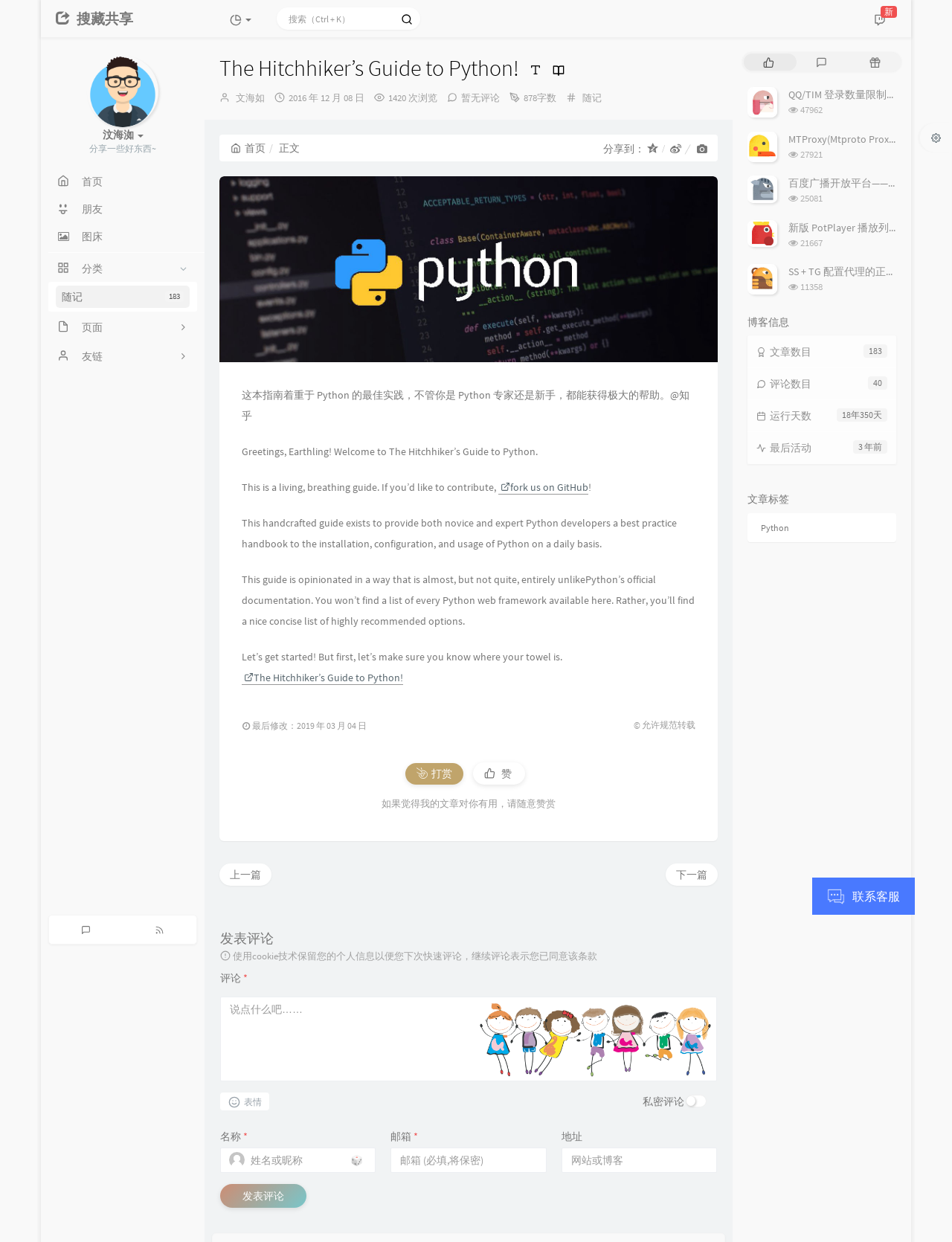For the following element description, predict the bounding box coordinates in the format (top-left x, top-left y, bottom-right x, bottom-right y). All values should be floating point numbers between 0 and 1. Description: 图床

[0.051, 0.181, 0.207, 0.2]